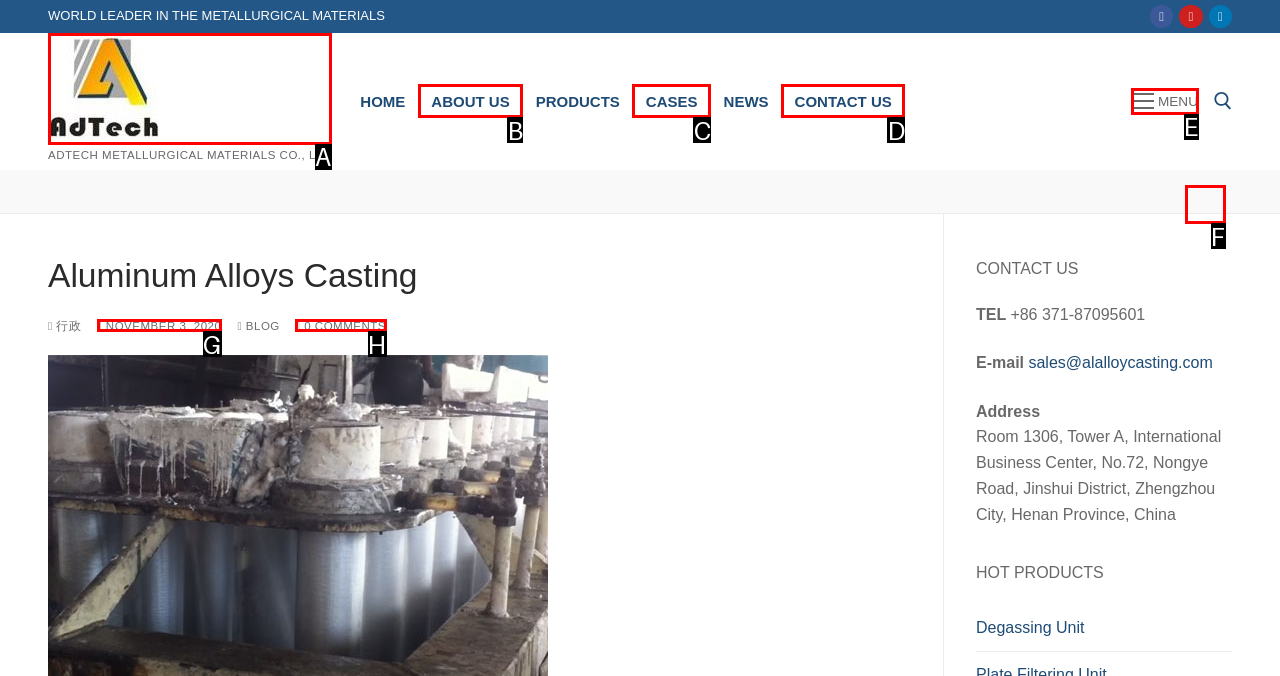Using the description: parent_node: Search for:
Identify the letter of the corresponding UI element from the choices available.

F